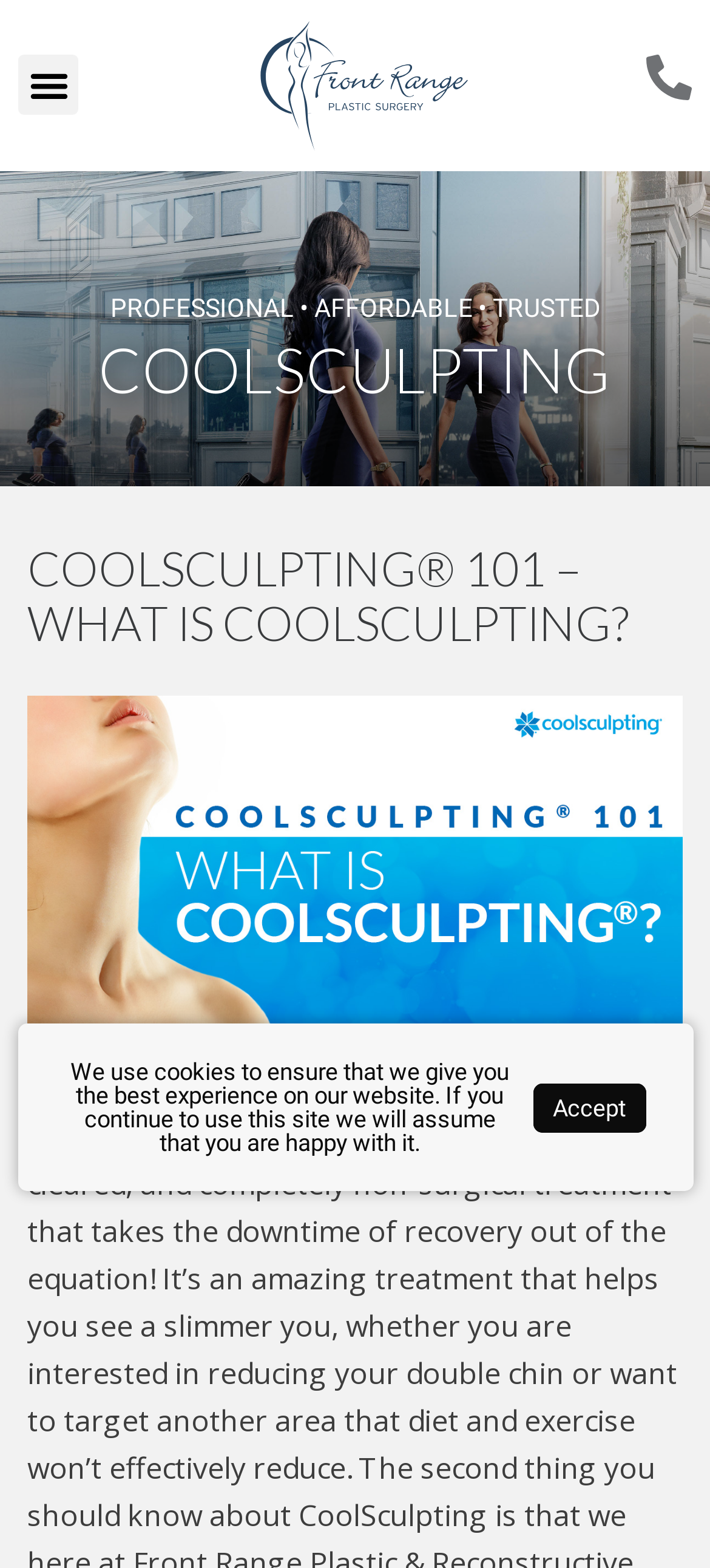Using the format (top-left x, top-left y, bottom-right x, bottom-right y), and given the element description, identify the bounding box coordinates within the screenshot: Accept

[0.75, 0.69, 0.909, 0.722]